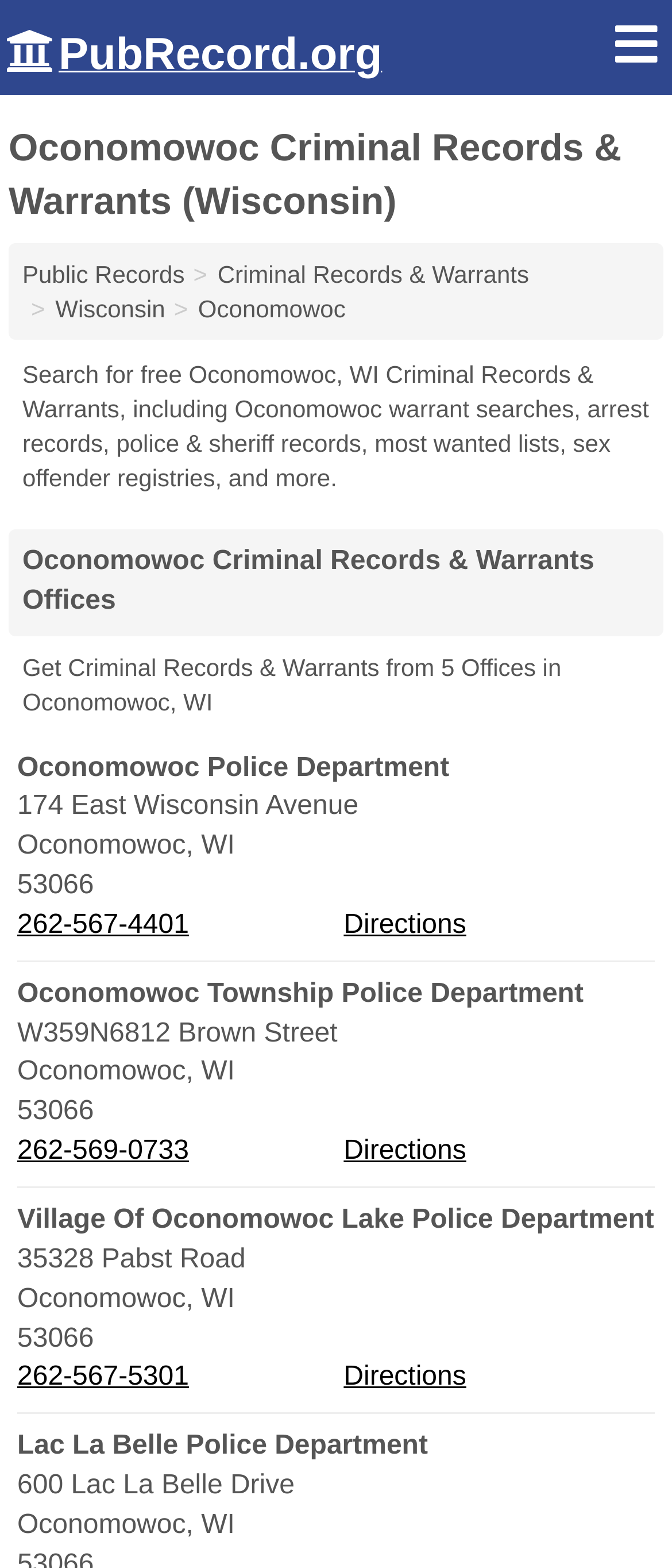How many offices provide criminal records and warrants?
Kindly give a detailed and elaborate answer to the question.

The webpage lists 5 offices that provide criminal records and warrants in Oconomowoc, WI, including Oconomowoc Police Department, Oconomowoc Township Police Department, Village Of Oconomowoc Lake Police Department, and Lac La Belle Police Department.